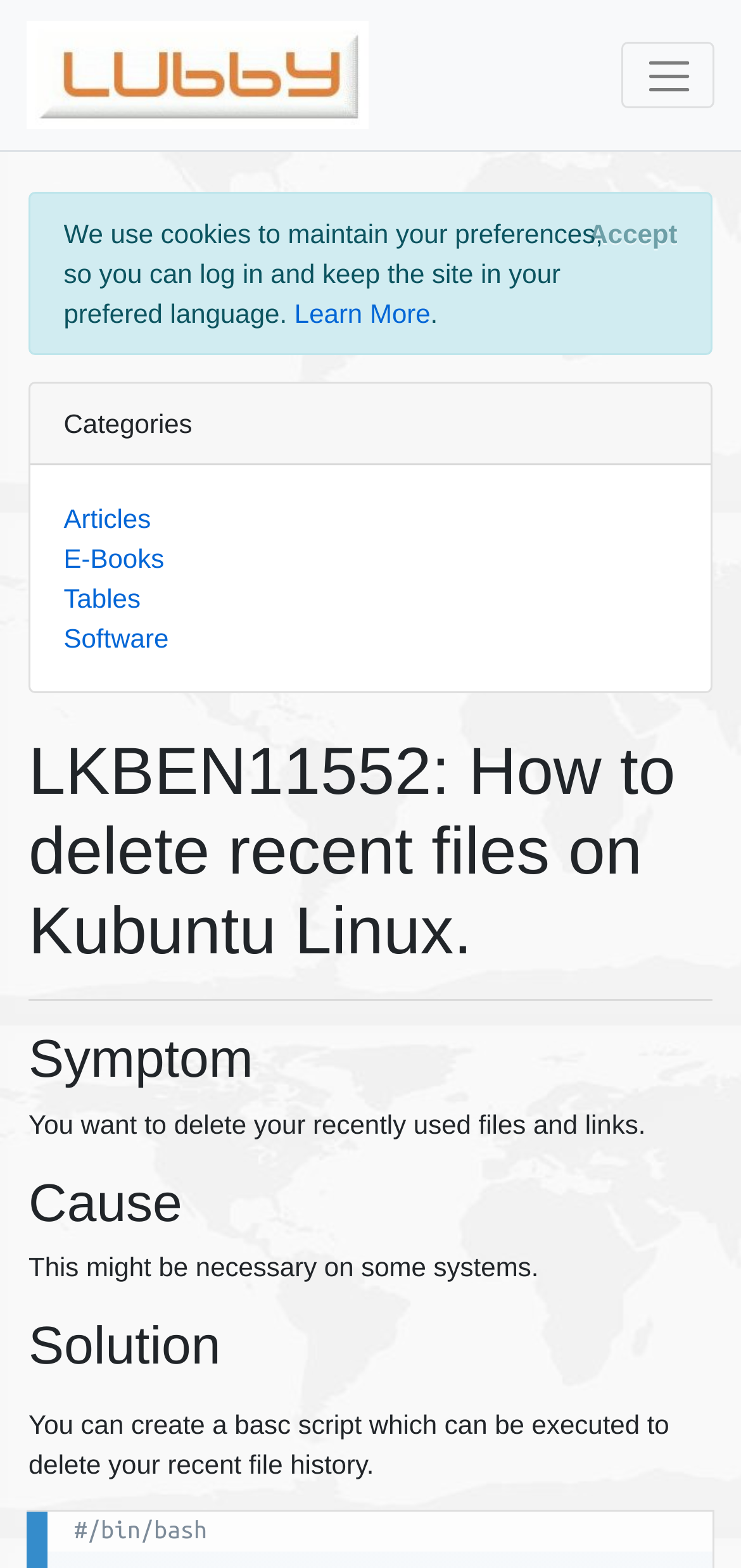Use a single word or phrase to answer the question:
What type of script is mentioned on the webpage?

Bash script